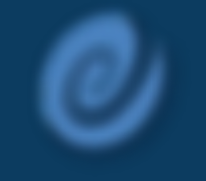Offer a detailed narrative of the image's content.

The image features a stylized logo for the Michael Cutler Company, depicted in a blend of blue tones against a dark background. The logo's design is fluid and dynamic, possibly representing movement or growth, embodying the company's commitment to high-quality produce and exceptional service. This visual element reinforces the brand's identity and mission of exceeding customer expectations in the agricultural sector, particularly in the realm of safe and top-tier produce offerings.